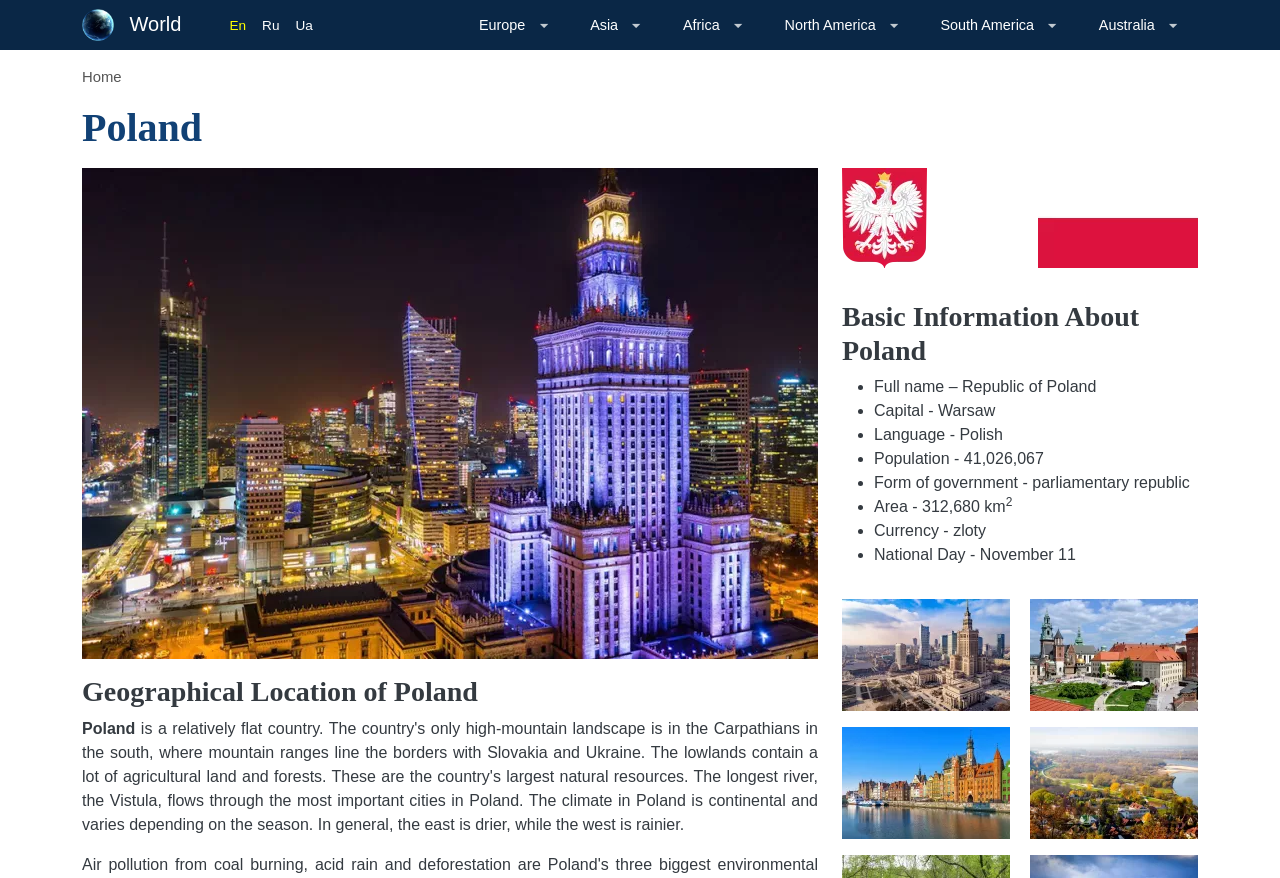Determine the bounding box coordinates of the clickable element to complete this instruction: "Read the Basic Information About Poland". Provide the coordinates in the format of four float numbers between 0 and 1, [left, top, right, bottom].

[0.658, 0.342, 0.936, 0.419]